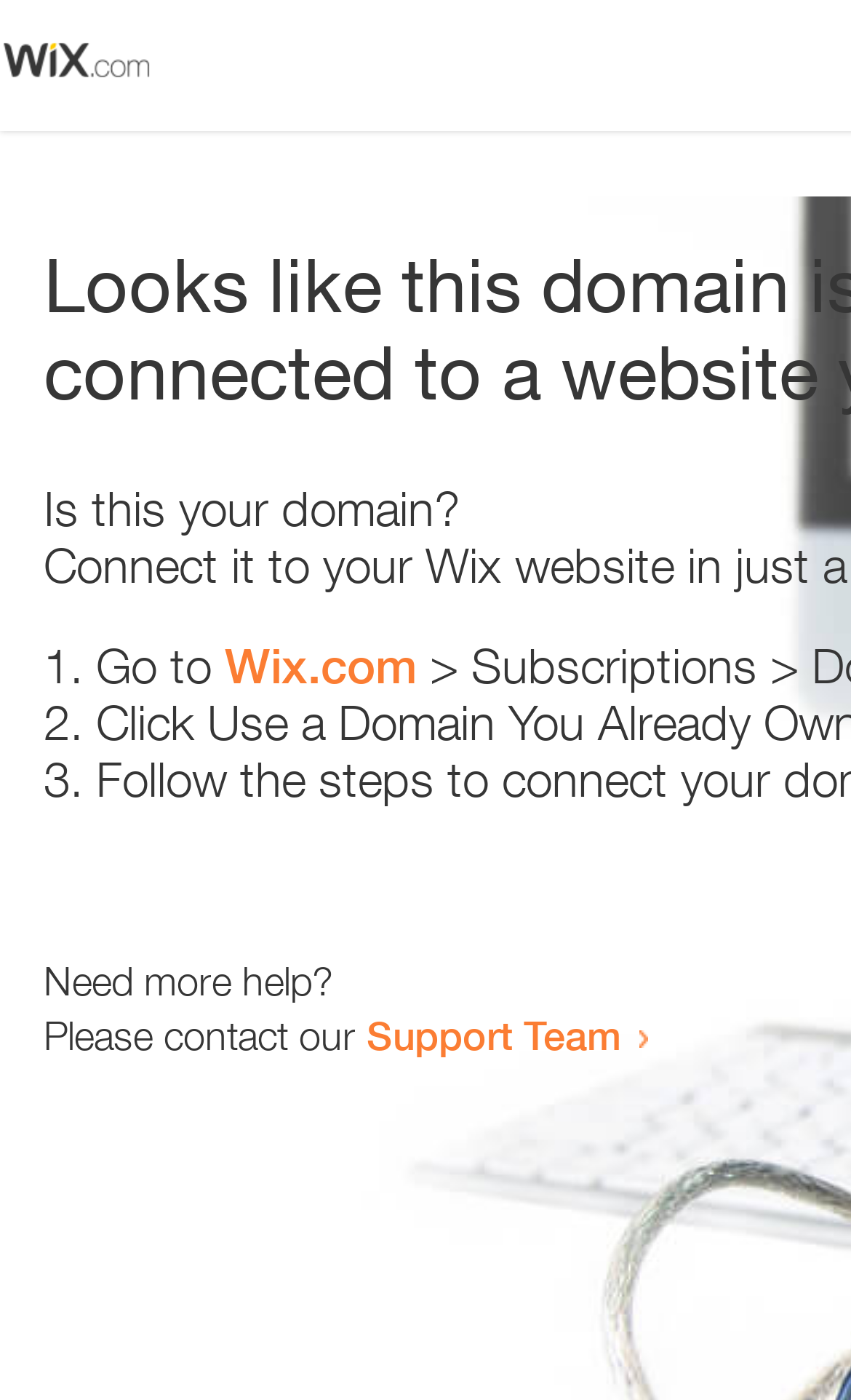Using the webpage screenshot, locate the HTML element that fits the following description and provide its bounding box: "Wix.com".

[0.264, 0.455, 0.49, 0.496]